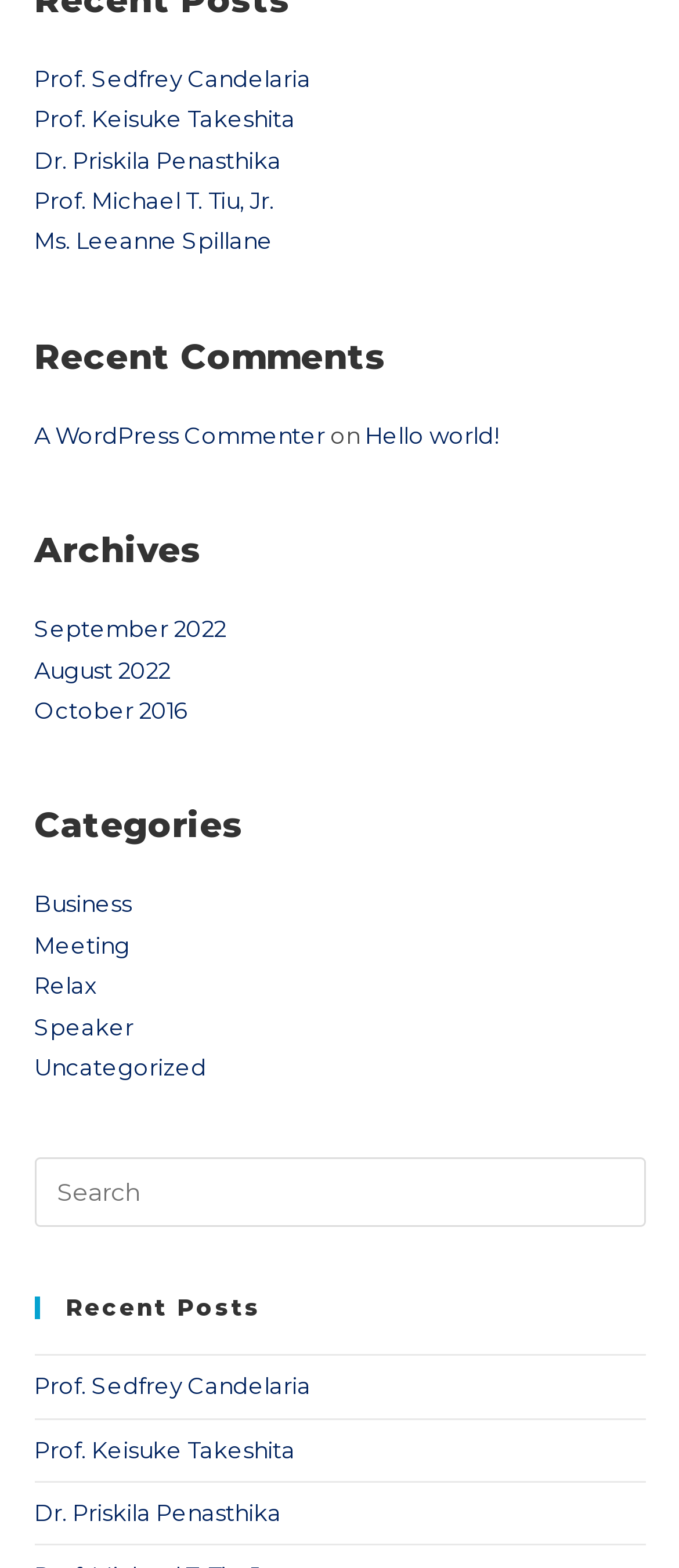Please find the bounding box coordinates of the element that needs to be clicked to perform the following instruction: "View posts in Business category". The bounding box coordinates should be four float numbers between 0 and 1, represented as [left, top, right, bottom].

[0.05, 0.568, 0.194, 0.585]